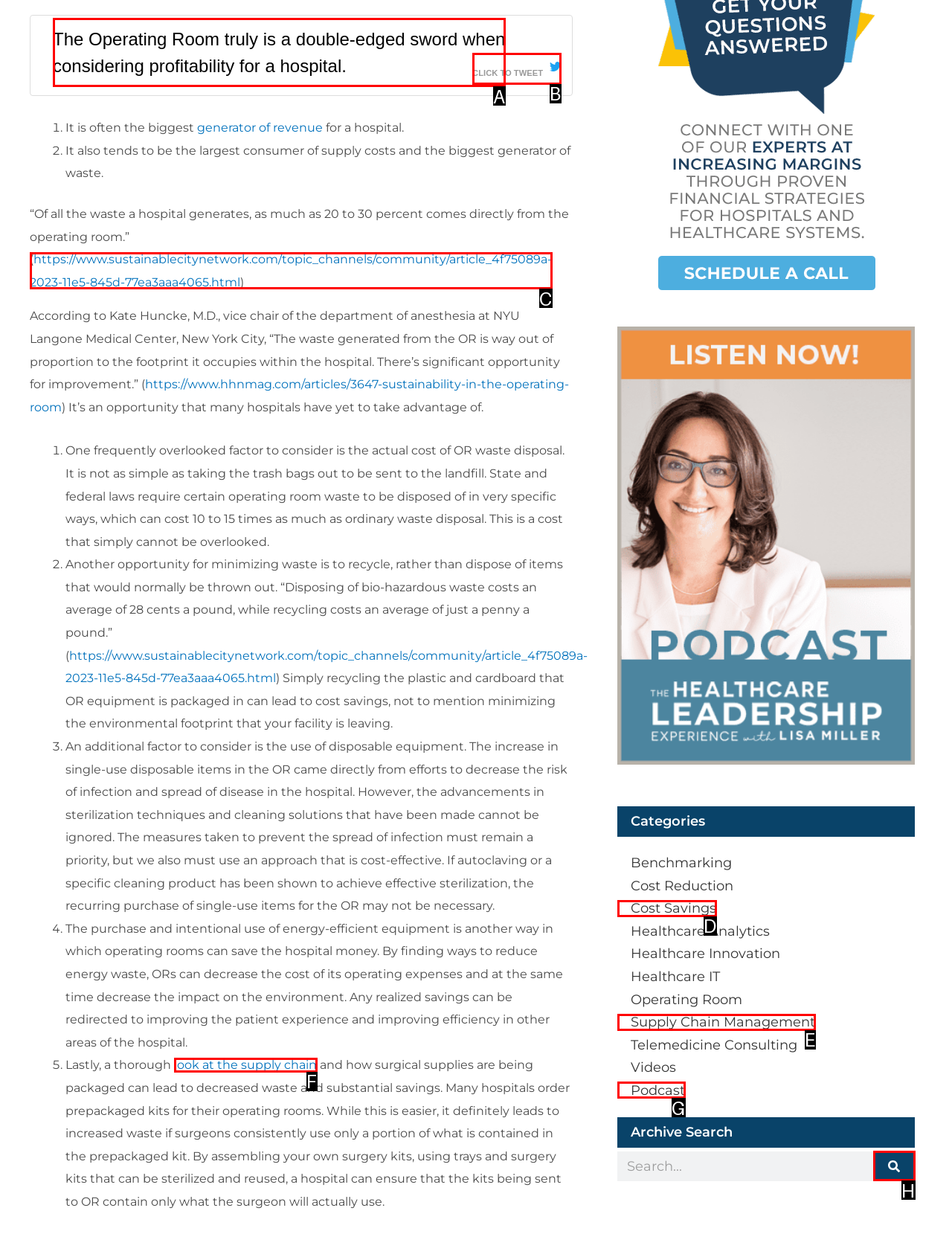Identify the option that best fits this description: look at the supply chain
Answer with the appropriate letter directly.

F